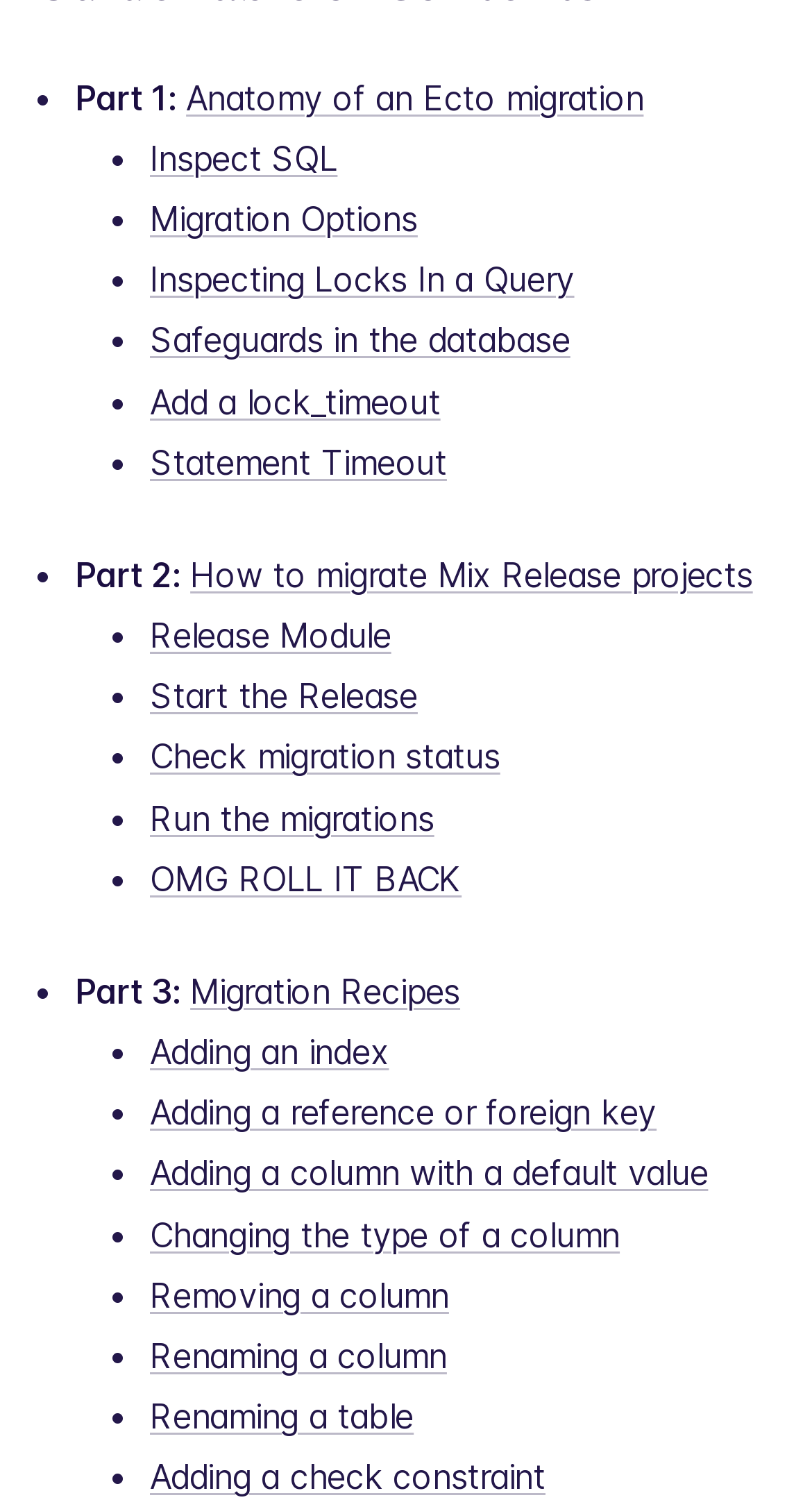Show the bounding box coordinates for the HTML element as described: "Check migration status".

[0.185, 0.488, 0.616, 0.515]